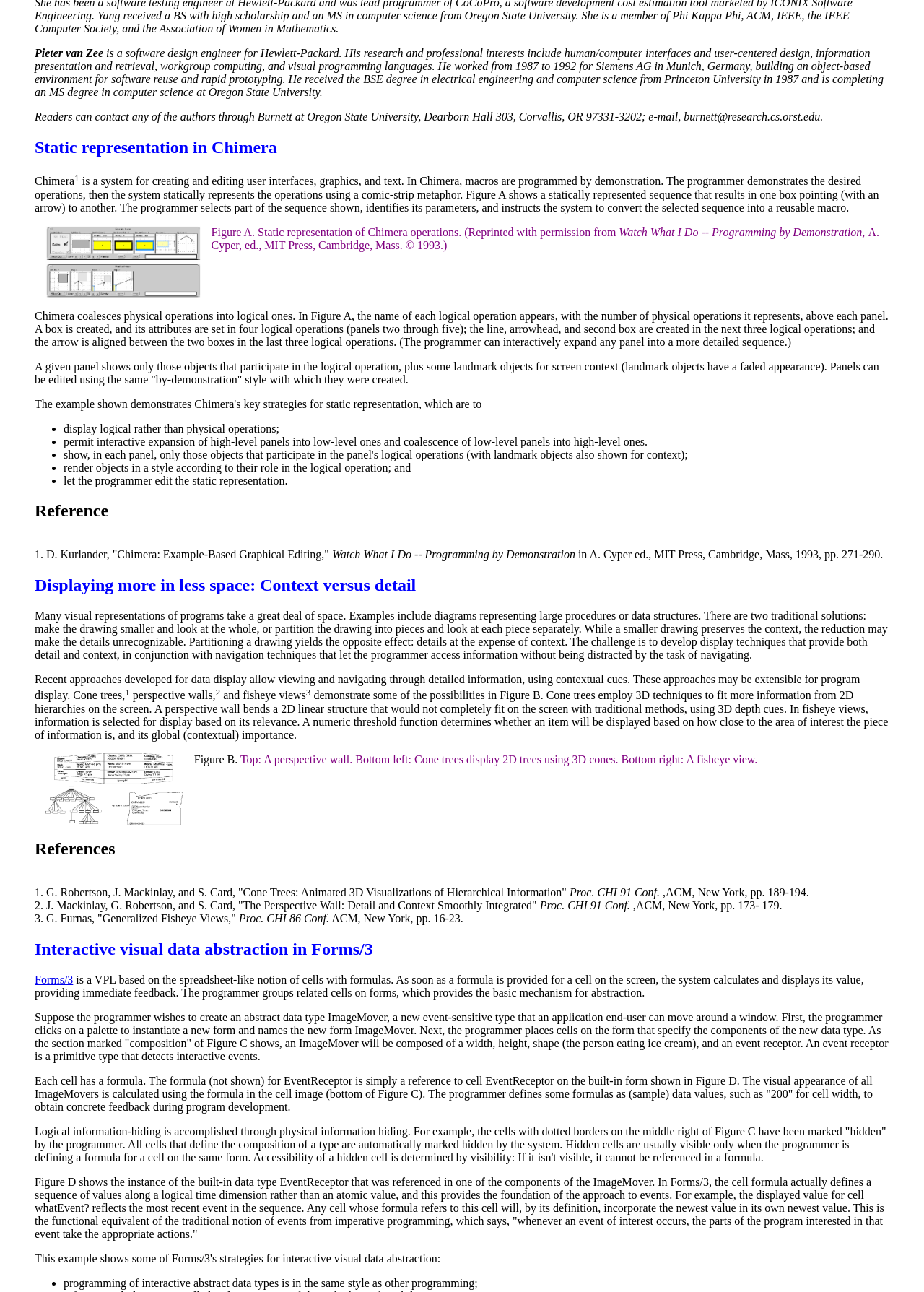What is the name of the system for creating and editing user interfaces?
Could you give a comprehensive explanation in response to this question?

The answer can be found in the section 'Static representation in Chimera', which describes Chimera as a system for creating and editing user interfaces, graphics, and text.